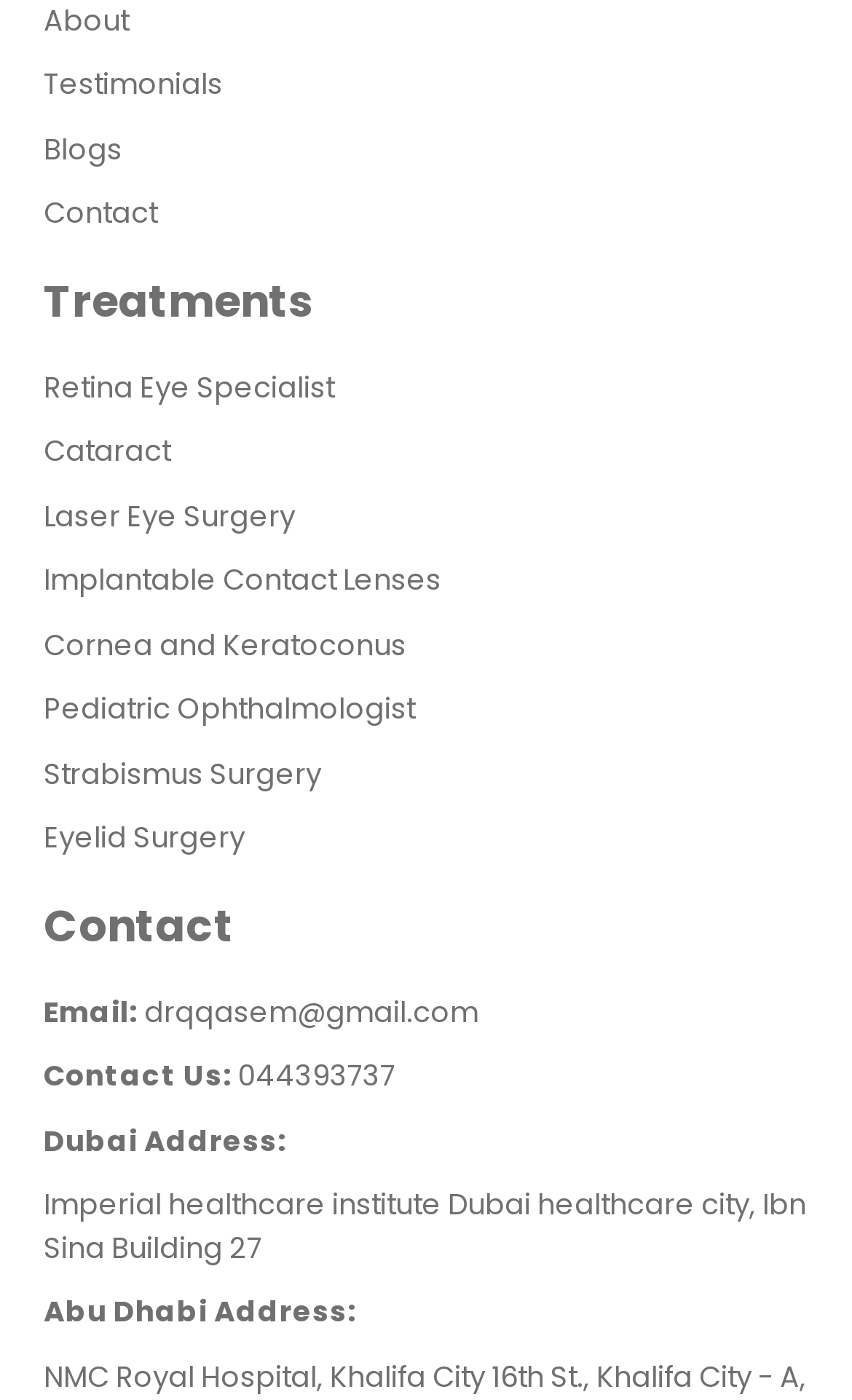Locate the bounding box coordinates of the clickable region to complete the following instruction: "View Retina Eye Specialist."

[0.051, 0.262, 0.974, 0.292]